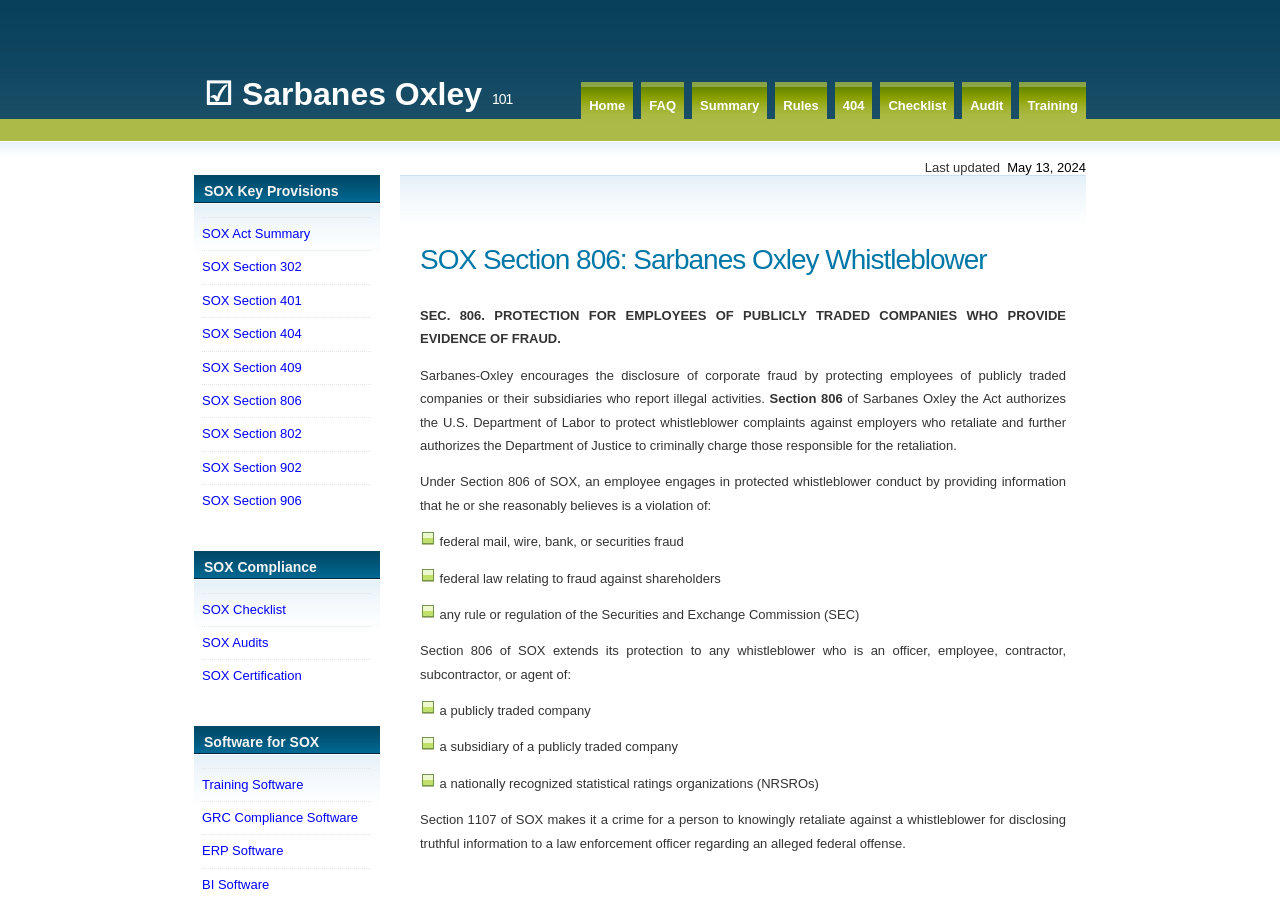Locate the heading on the webpage and return its text.

☑ Sarbanes Oxley